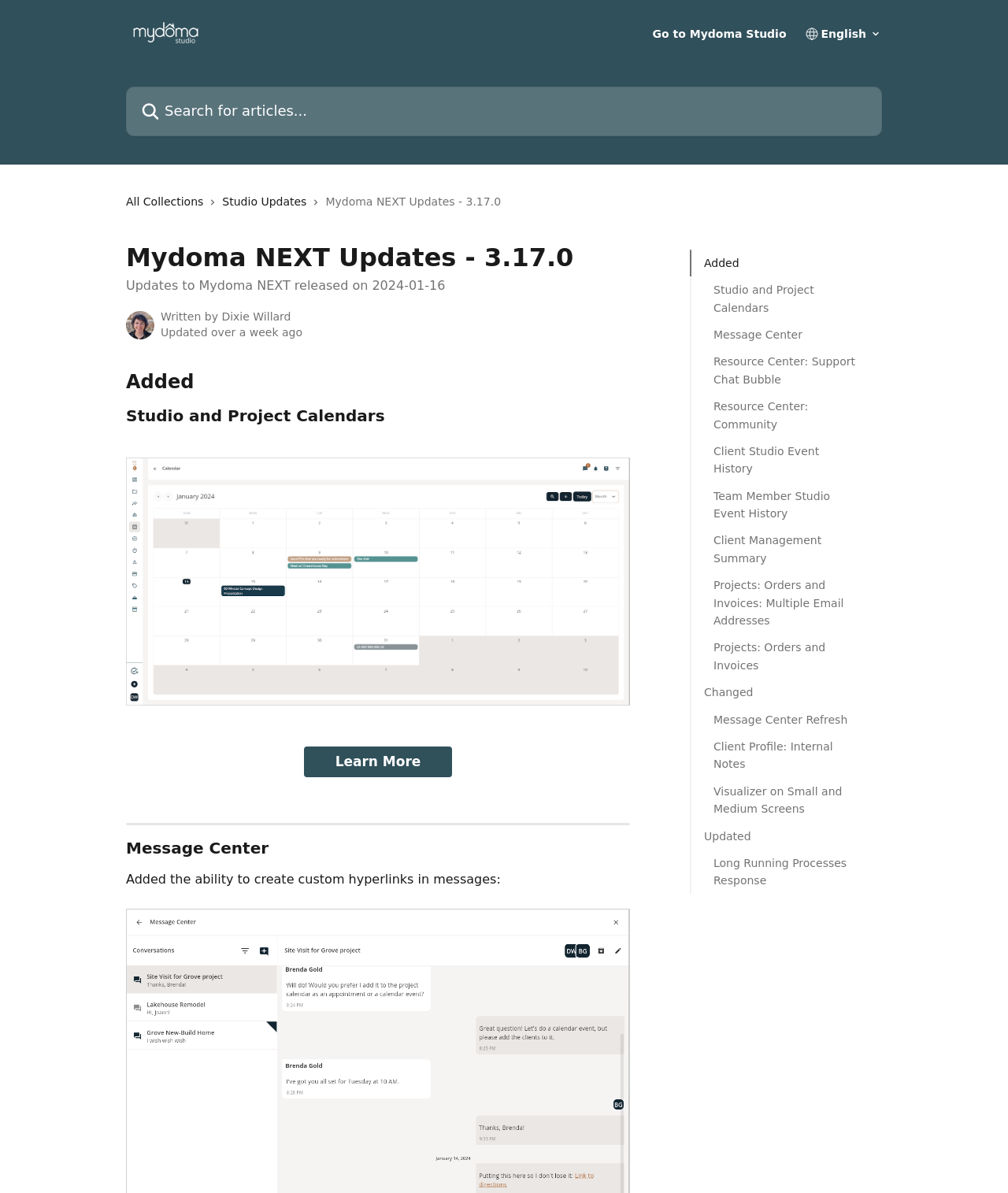What is the purpose of the search box?
Examine the image and provide an in-depth answer to the question.

I inferred the purpose of the search box by looking at the placeholder text 'Search for articles...' inside the textbox element. This suggests that the search box is intended for searching articles or content within the help center.